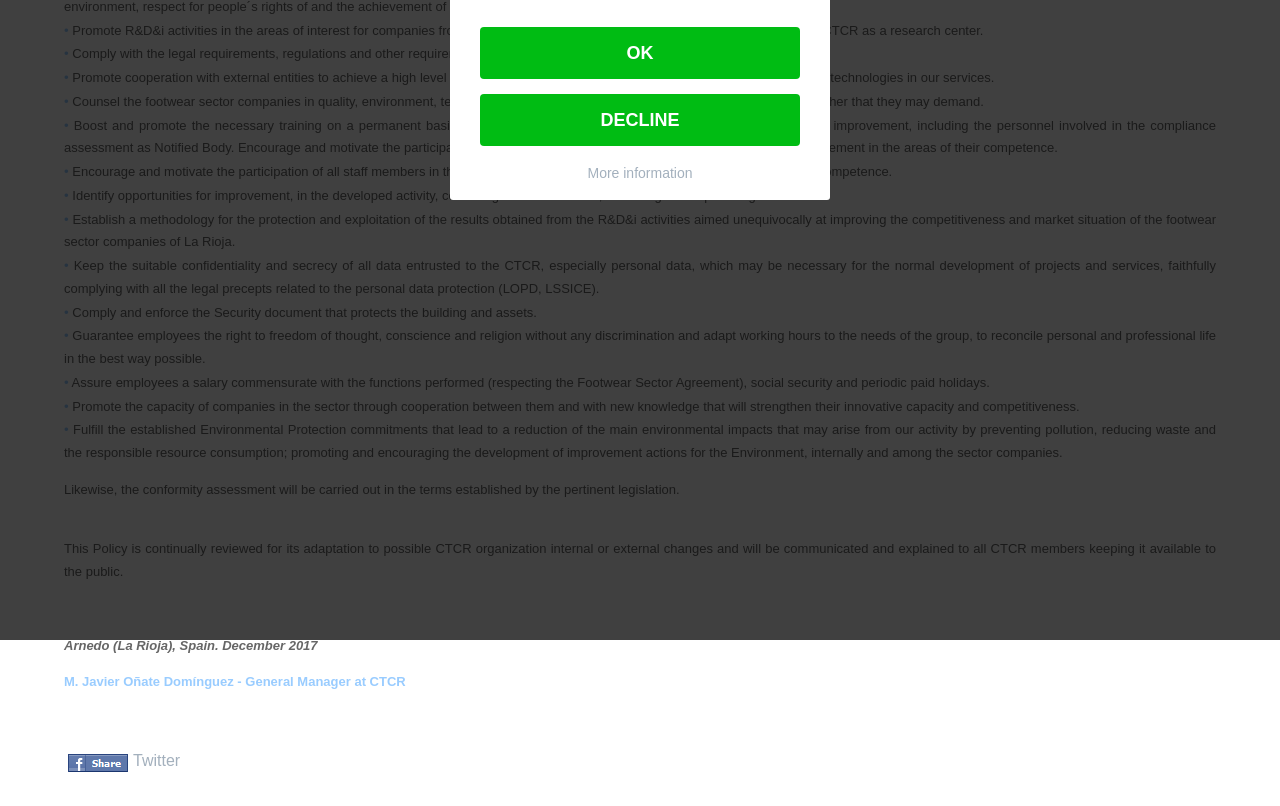Please find the bounding box for the UI component described as follows: "More information".

[0.459, 0.202, 0.541, 0.227]